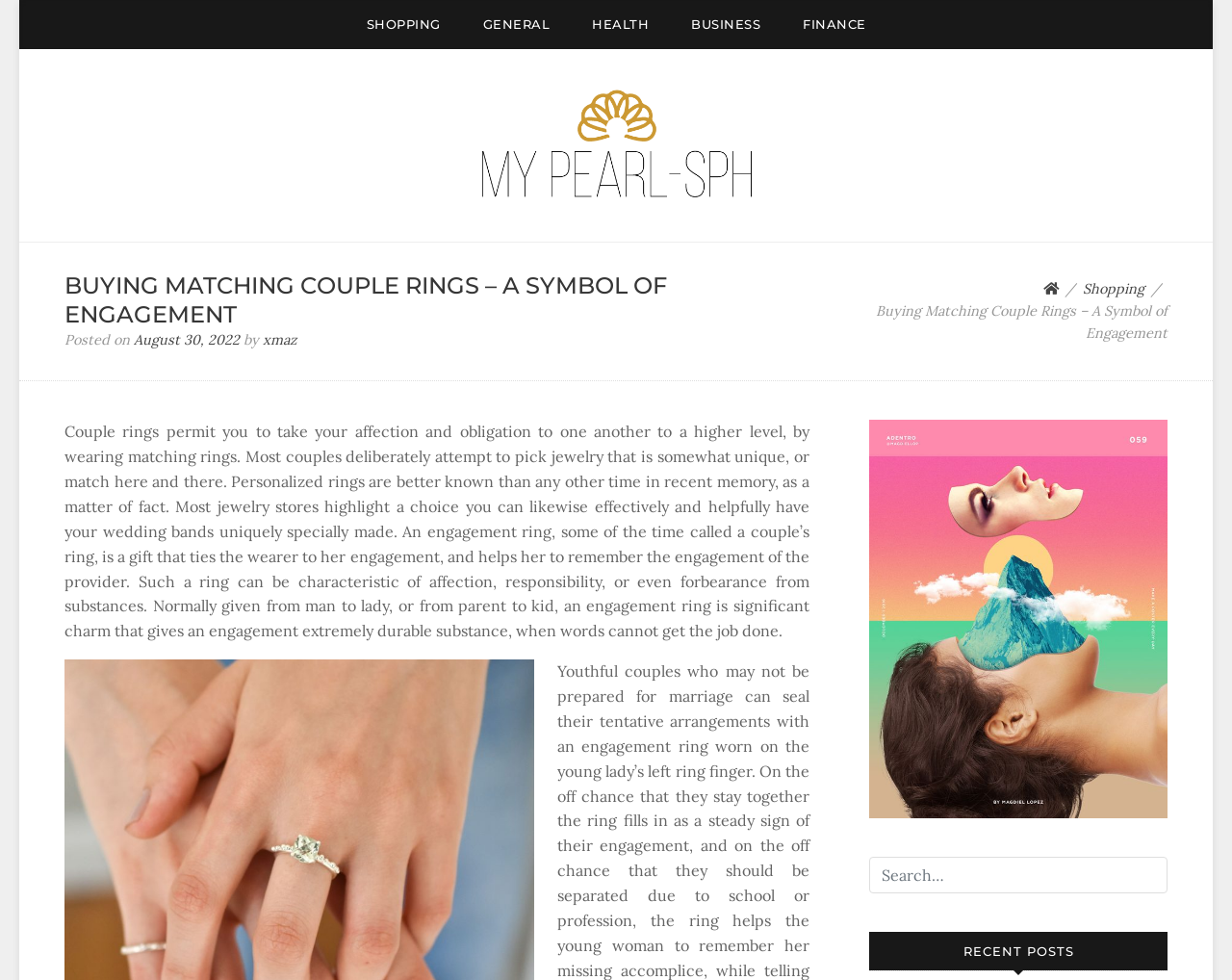Using floating point numbers between 0 and 1, provide the bounding box coordinates in the format (top-left x, top-left y, bottom-right x, bottom-right y). Locate the UI element described here: Fashion quotes

[0.016, 0.207, 0.319, 0.255]